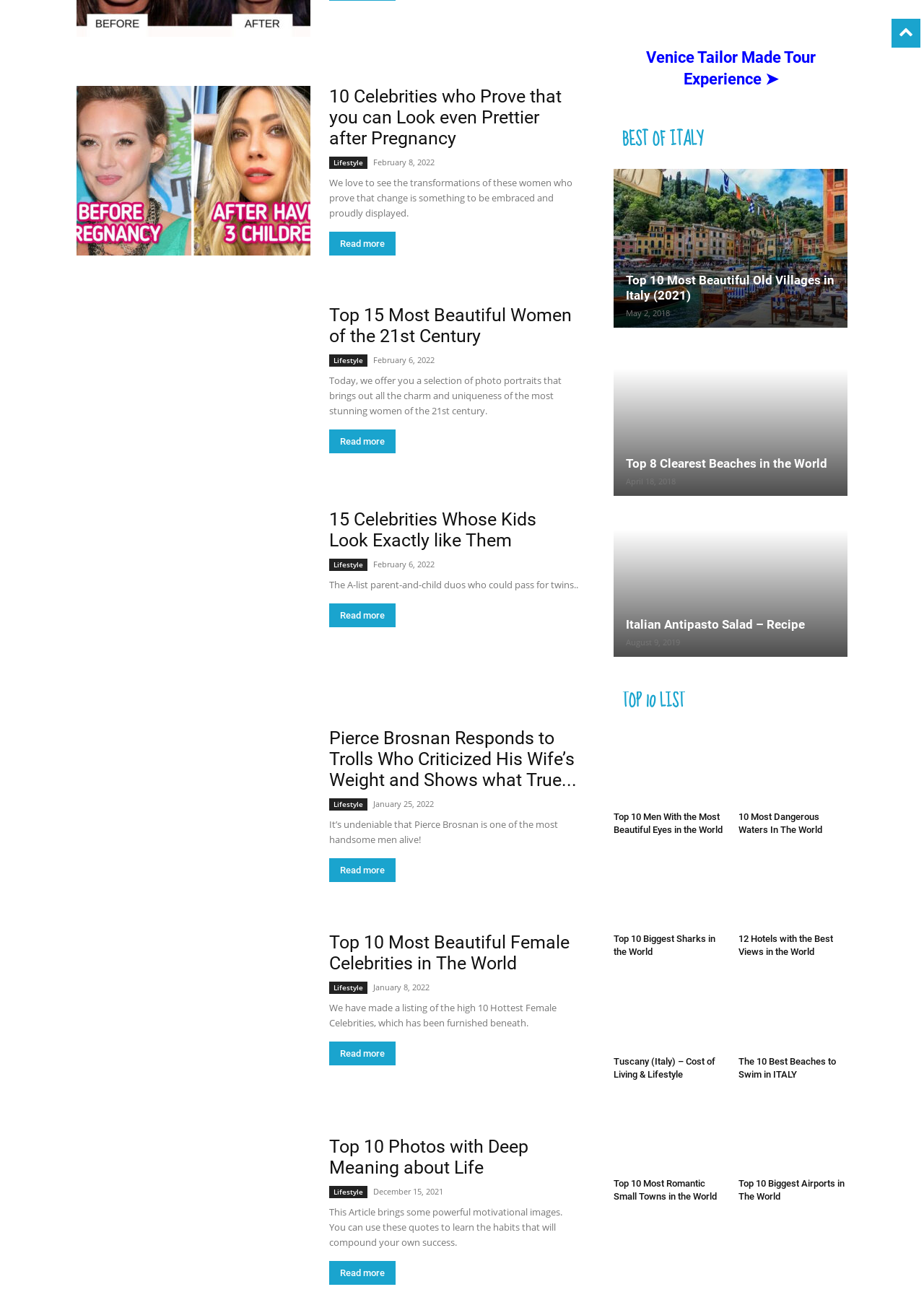Please identify the bounding box coordinates of the clickable region that I should interact with to perform the following instruction: "Learn more about Top 10 Most Beautiful Old Villages in Italy". The coordinates should be expressed as four float numbers between 0 and 1, i.e., [left, top, right, bottom].

[0.677, 0.211, 0.903, 0.234]